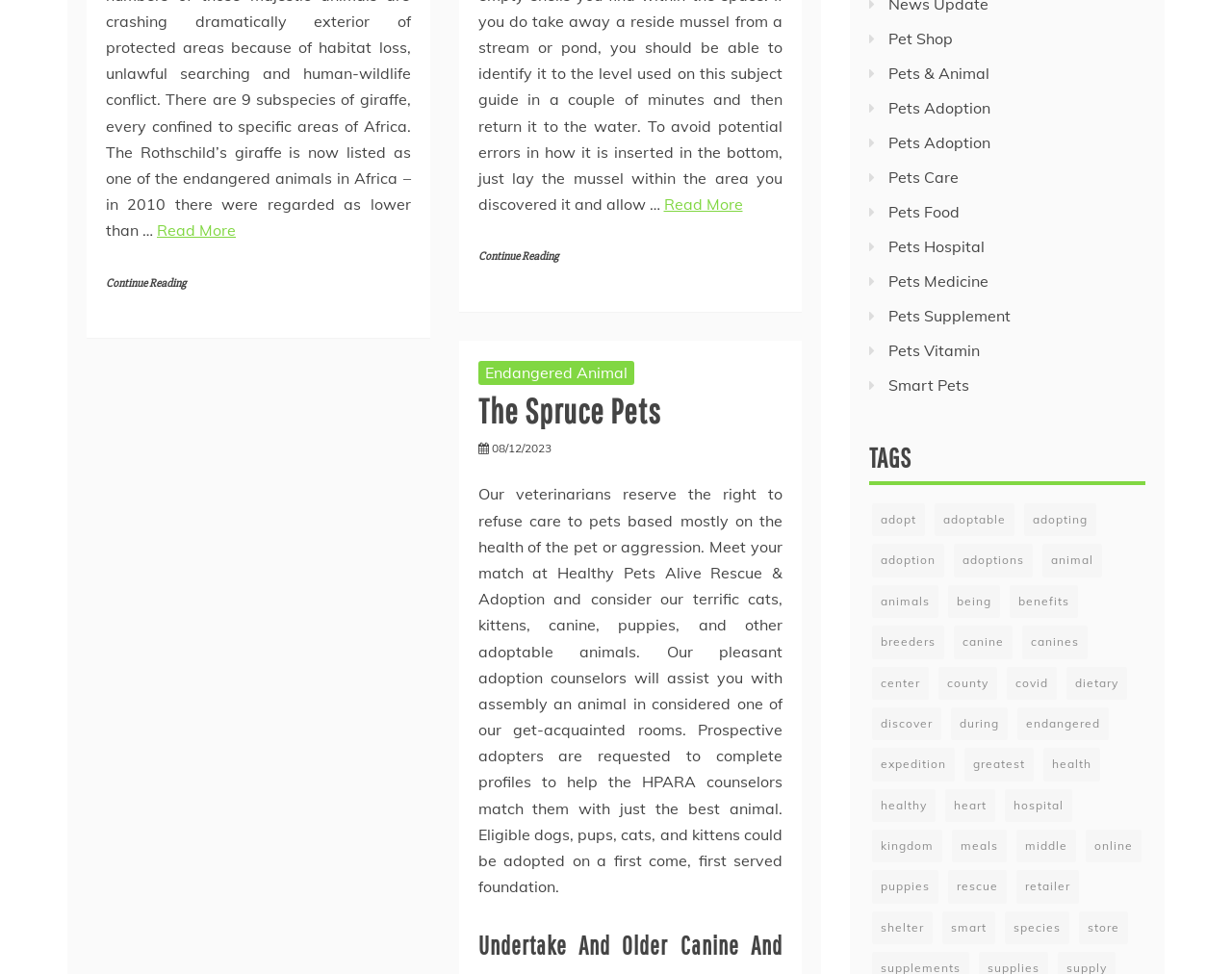Can you find the bounding box coordinates of the area I should click to execute the following instruction: "Visit 'Pet Shop'"?

[0.721, 0.03, 0.773, 0.05]